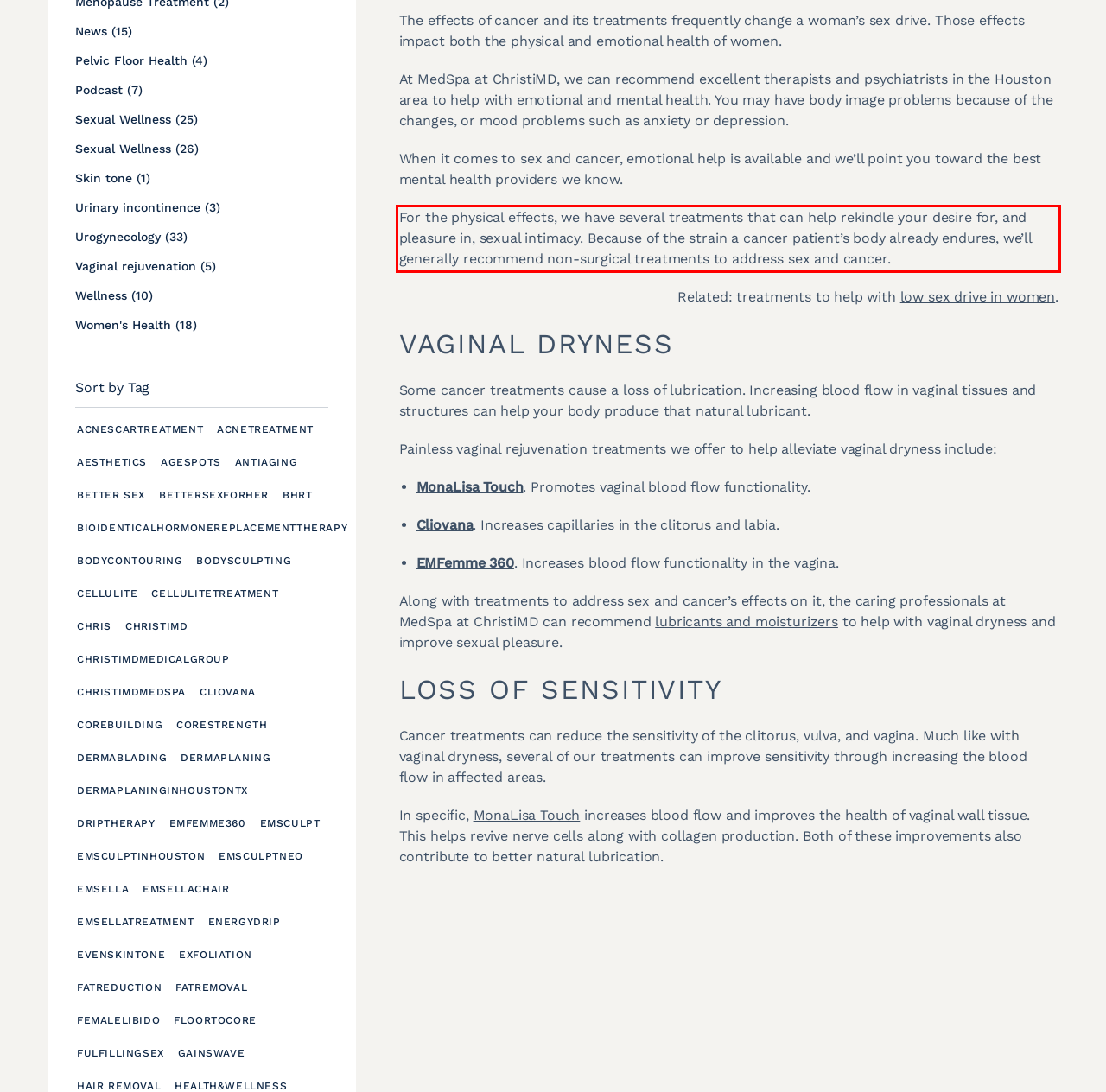Your task is to recognize and extract the text content from the UI element enclosed in the red bounding box on the webpage screenshot.

For the physical effects, we have several treatments that can help rekindle your desire for, and pleasure in, sexual intimacy. Because of the strain a cancer patient’s body already endures, we’ll generally recommend non-surgical treatments to address sex and cancer.